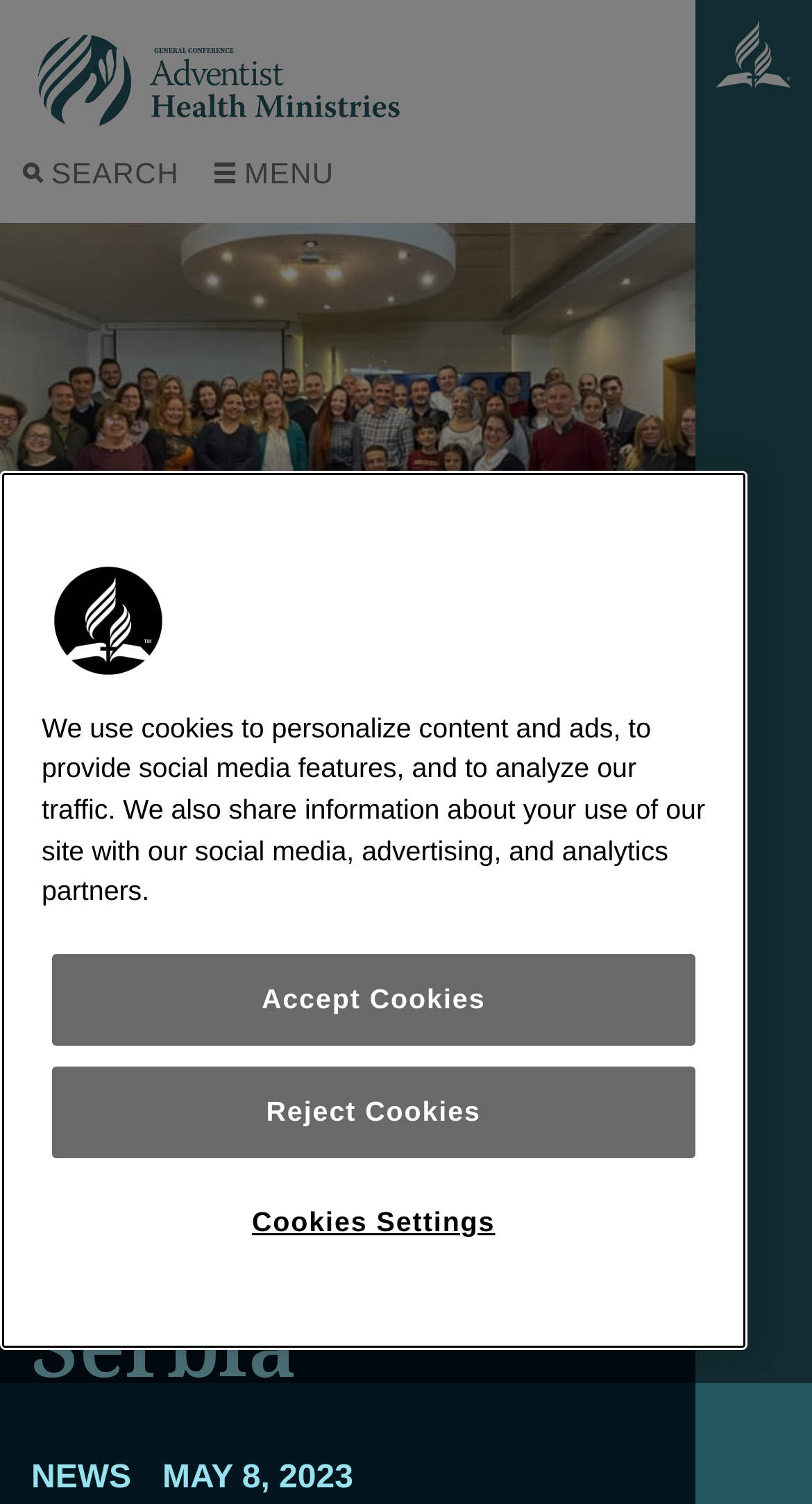Locate the UI element described as follows: "Search Search". Return the bounding box coordinates as four float numbers between 0 and 1 in the order [left, top, right, bottom].

[0.0, 0.09, 0.238, 0.141]